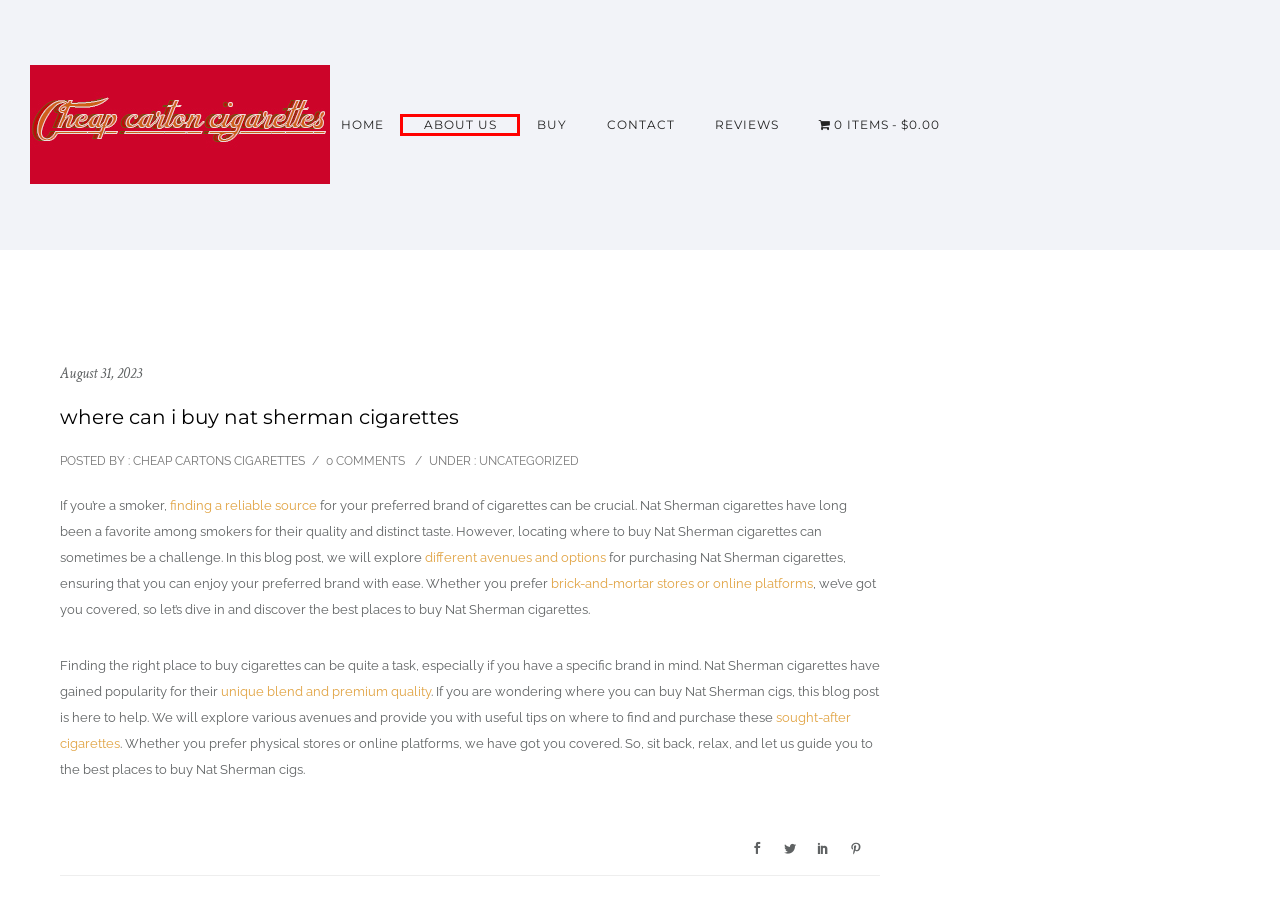Given a webpage screenshot with a UI element marked by a red bounding box, choose the description that best corresponds to the new webpage that will appear after clicking the element. The candidates are:
A. Uncategorized Archives - Cheap Carton Cigarettes
B. Home - Alcoholly Cigarettes
C. About Us - Cheap Carton Cigarettes
D. Buy Cheap Cigarettes online Free shipping | CheapCartonCigarettes.com
E. what's the cheapest cigarettes to buy
F. Shop - Cheap Carton Cigarettes
G. buy cigarettes online USA: cheap carton cigarettes is the best
H. Contact - Cheap Carton Cigarettes

C